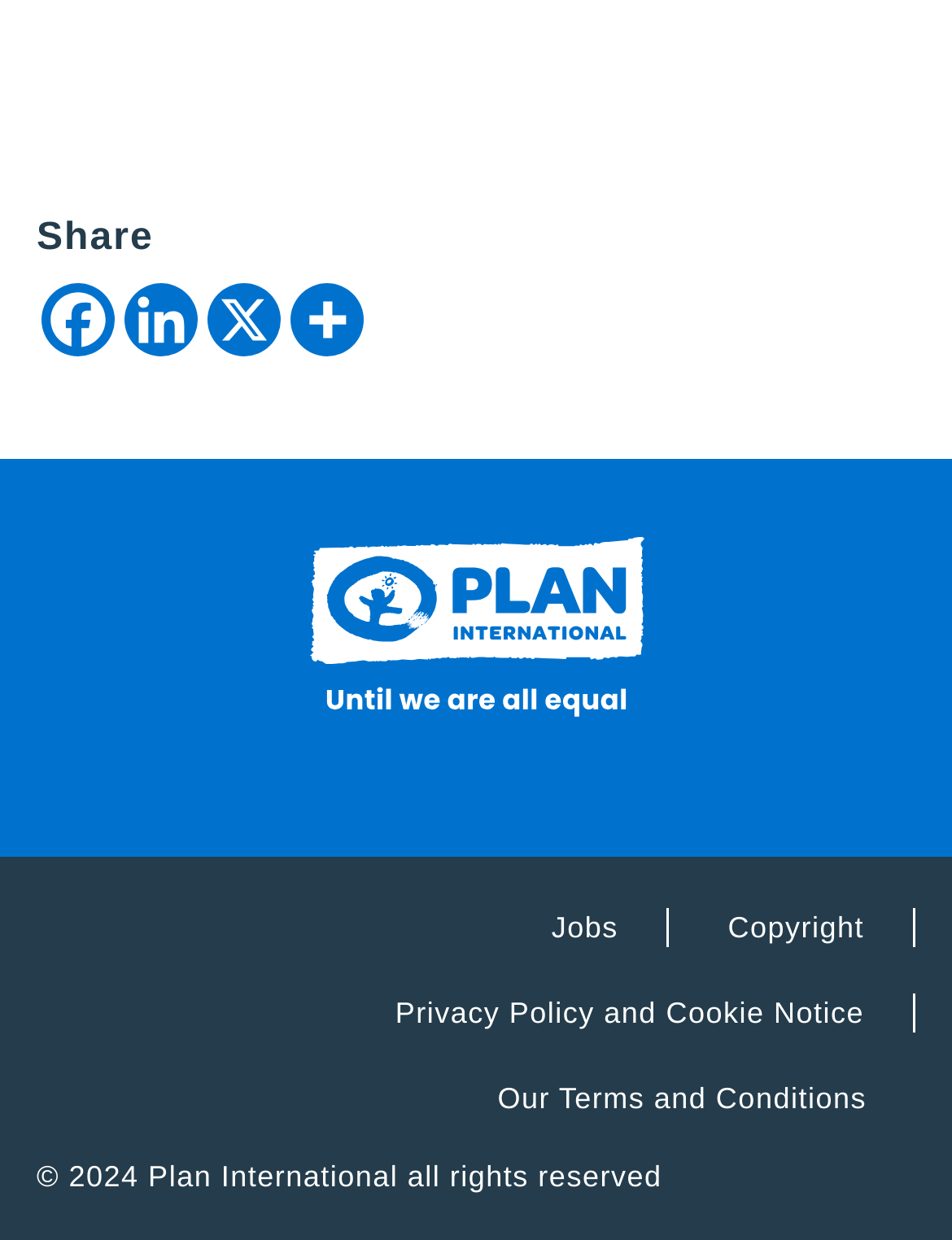Locate the bounding box coordinates of the clickable part needed for the task: "View FAQs".

None